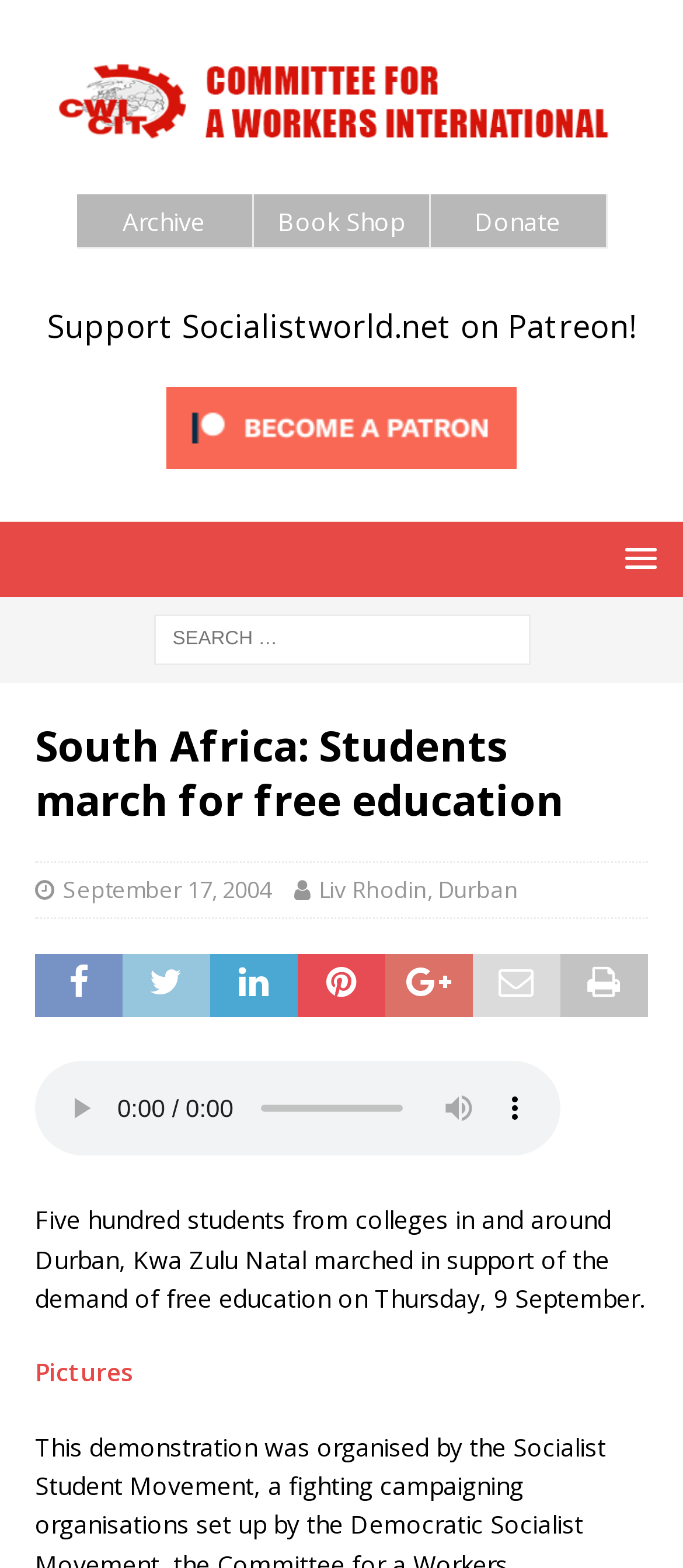Carefully examine the image and provide an in-depth answer to the question: What is the date of the article?

I found the date of the article by looking at the links in the header section. One of the links is labeled 'September 17, 2004', which suggests that this is the date of the article.